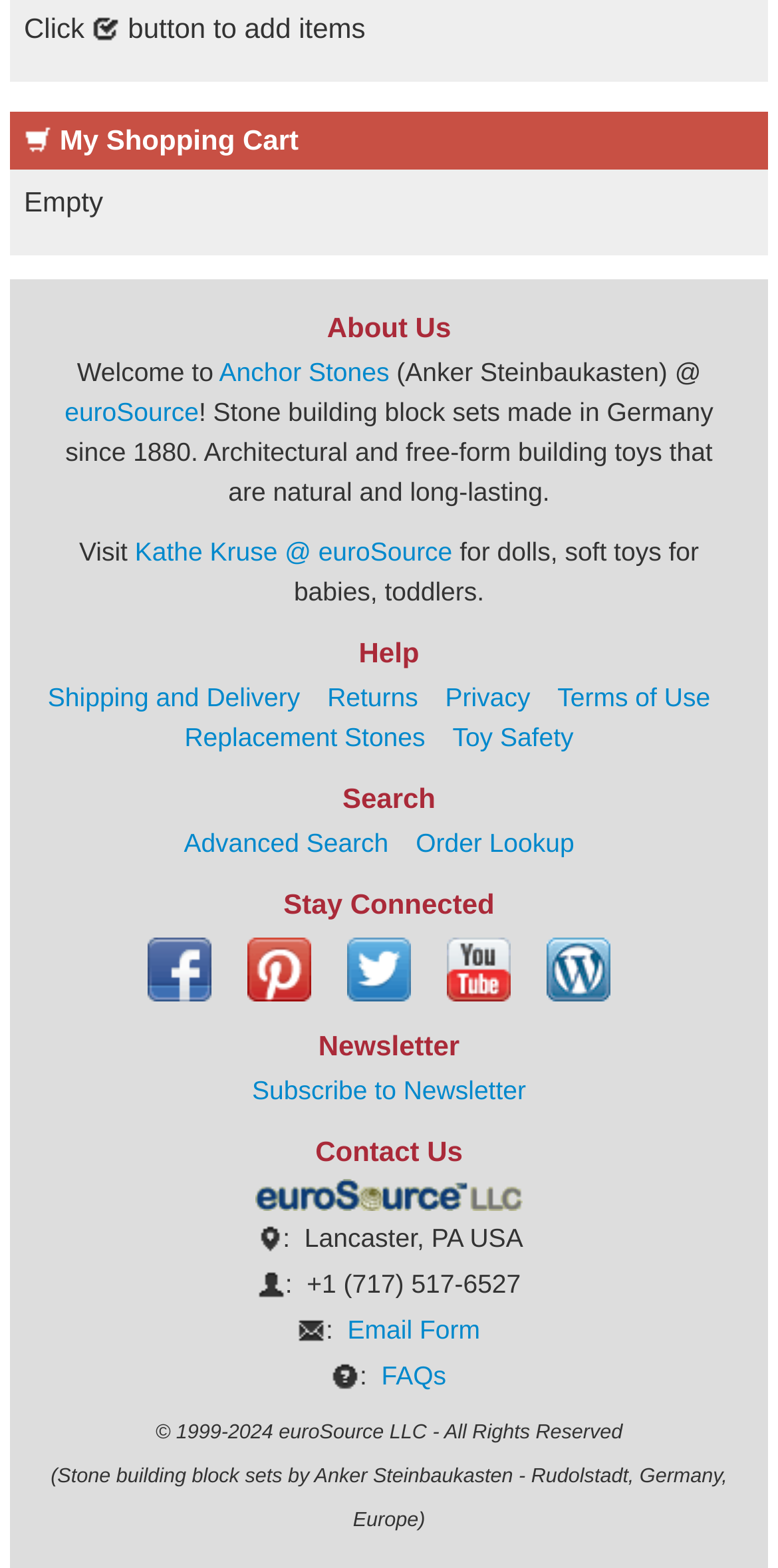Can you specify the bounding box coordinates of the area that needs to be clicked to fulfill the following instruction: "Contact us using the 'Email Form' link"?

[0.447, 0.838, 0.617, 0.857]